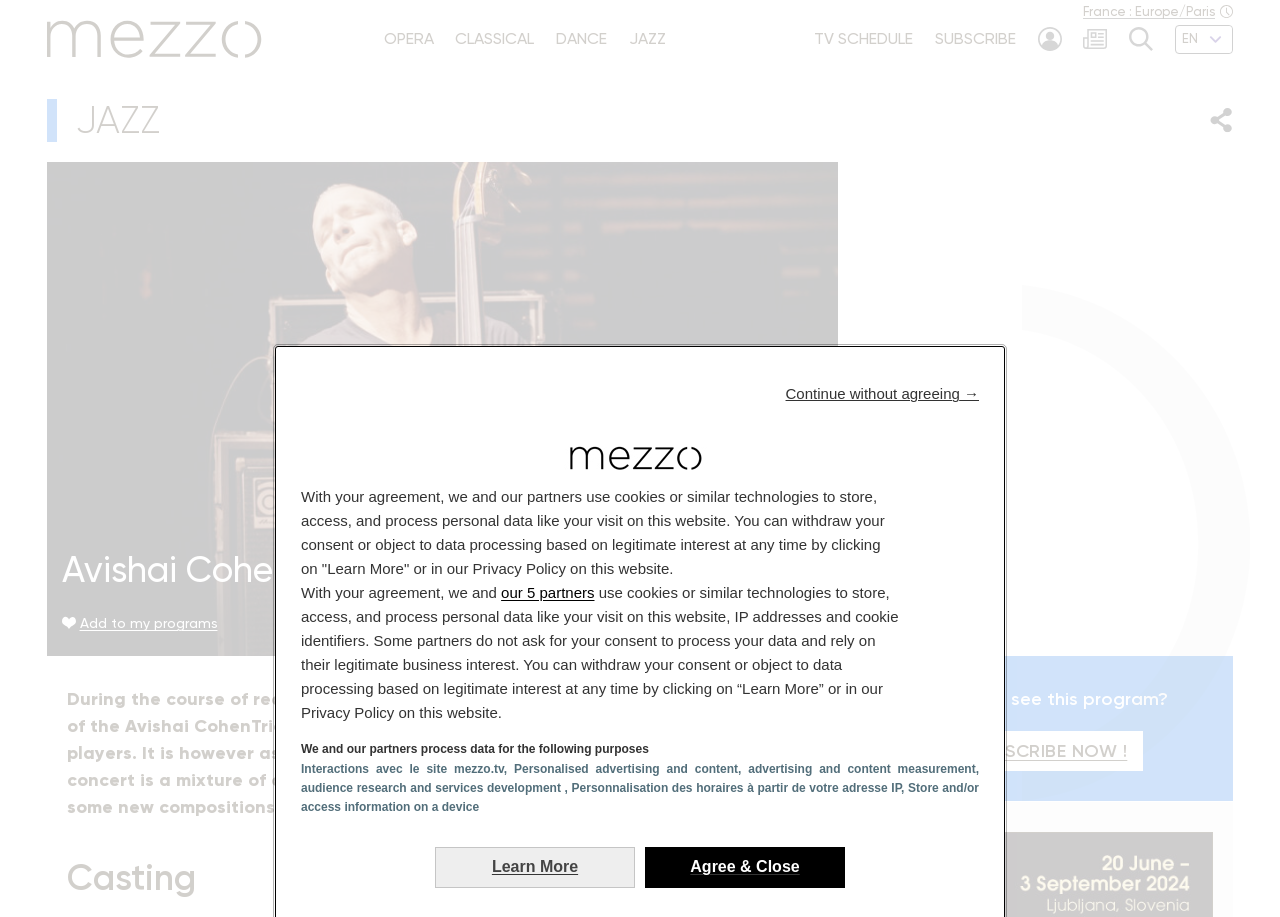Given the description "My account", provide the bounding box coordinates of the corresponding UI element.

[0.802, 0.029, 0.837, 0.056]